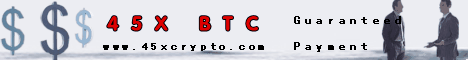What is the website URL for further information?
Kindly offer a detailed explanation using the data available in the image.

The URL 'www.45crypto.com' is provided below the offer, encouraging viewers to visit the website for more details about the investment opportunity. This suggests that the website is the primary source of information for potential investors.